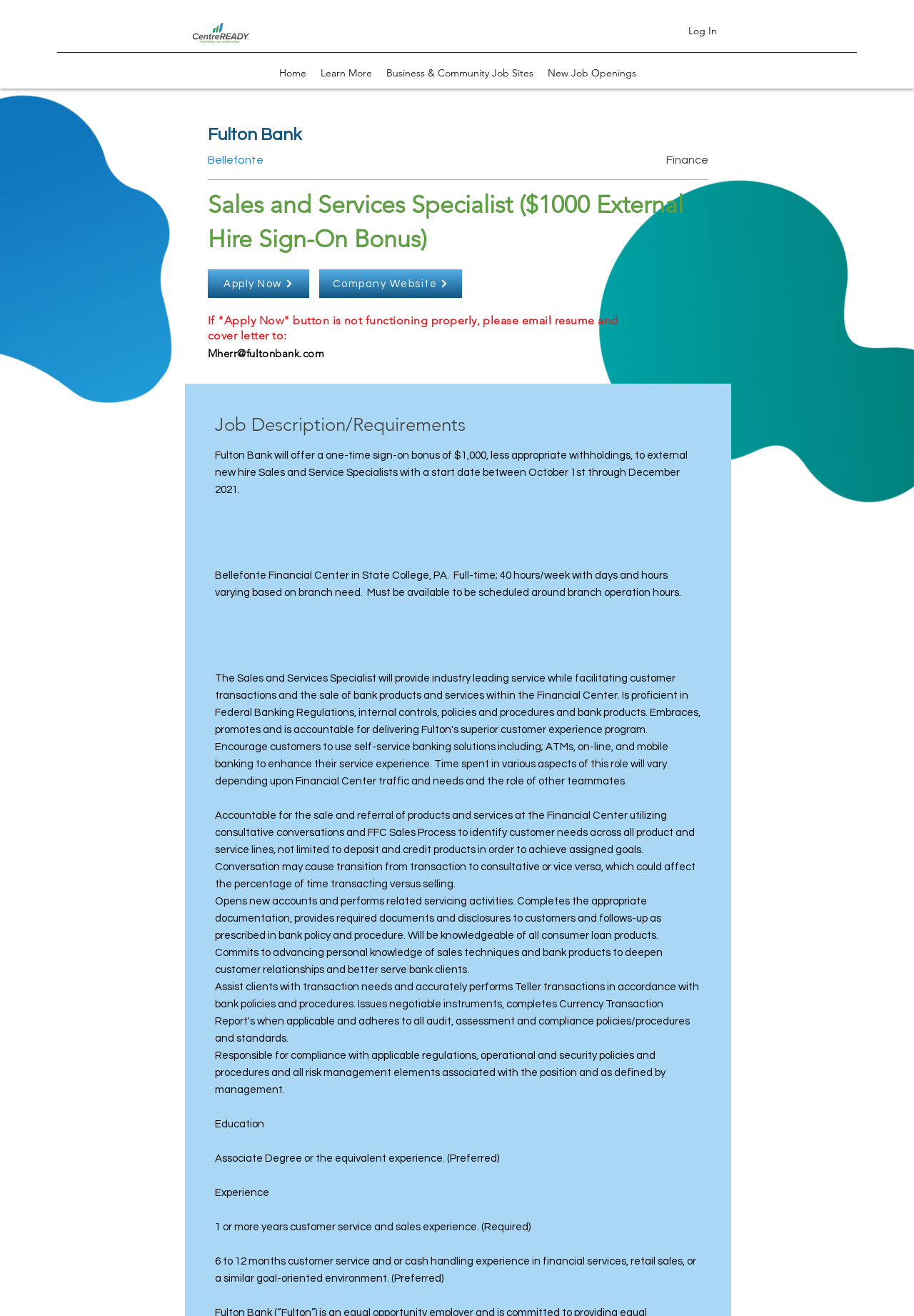Select the bounding box coordinates of the element I need to click to carry out the following instruction: "Click the CentreReady Logo".

[0.211, 0.017, 0.273, 0.036]